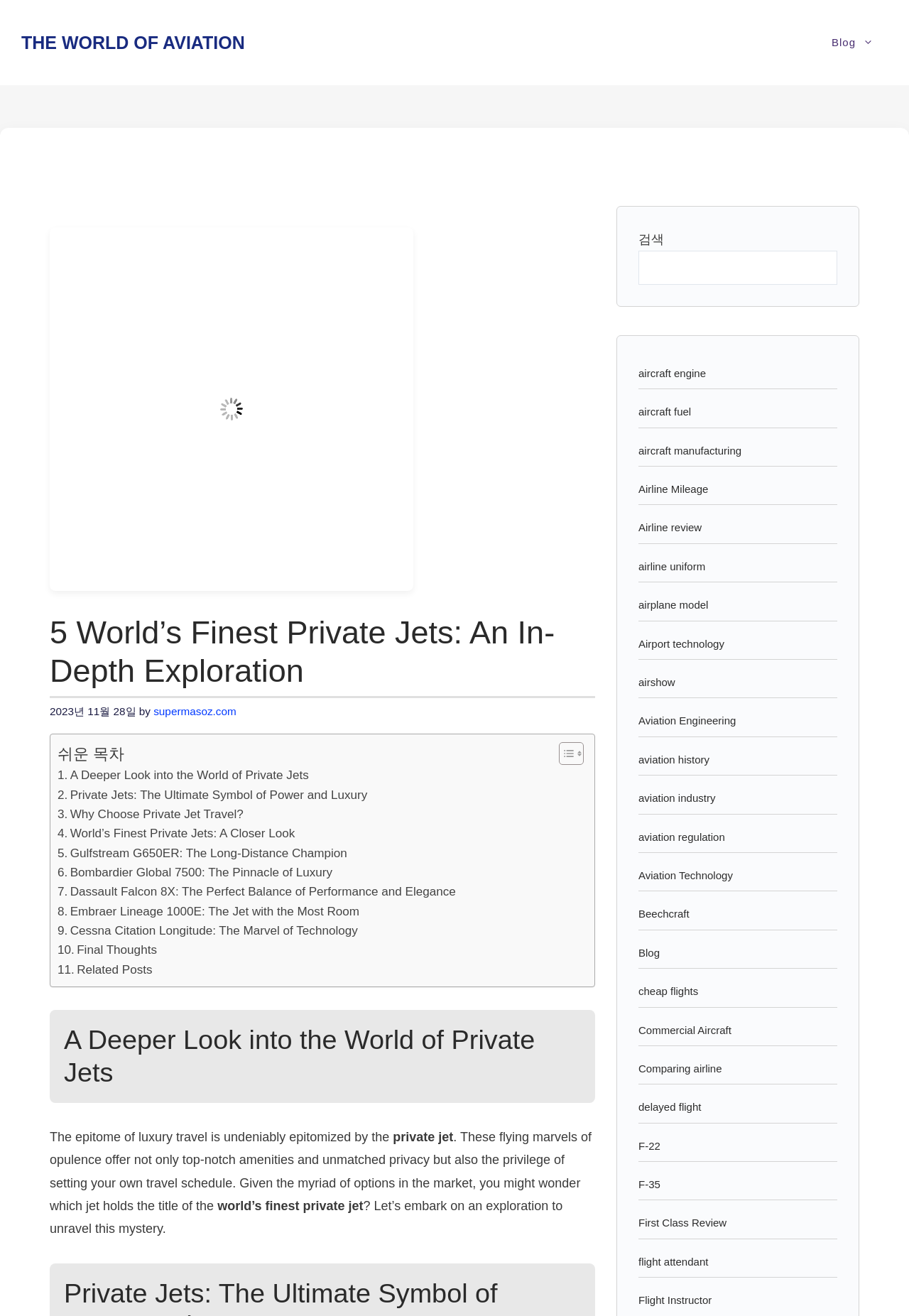Identify and provide the bounding box for the element described by: "The world of aviation".

[0.023, 0.025, 0.269, 0.04]